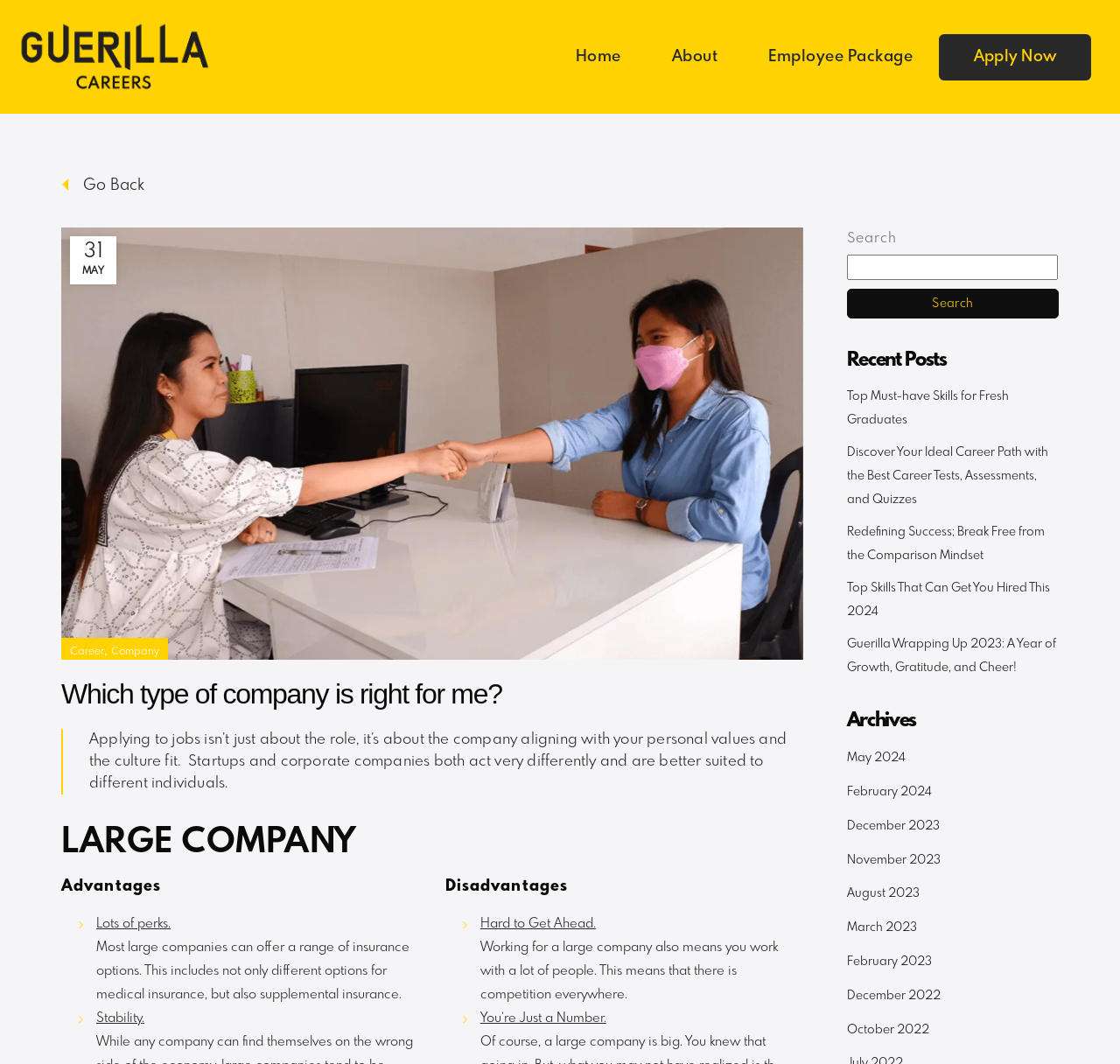What is the topic of the main article on the webpage?
Please answer the question with as much detail and depth as you can.

The main article on the webpage discusses the differences between startups and large companies, and how they are suited to different individuals. It highlights the advantages and disadvantages of working for each type of company.